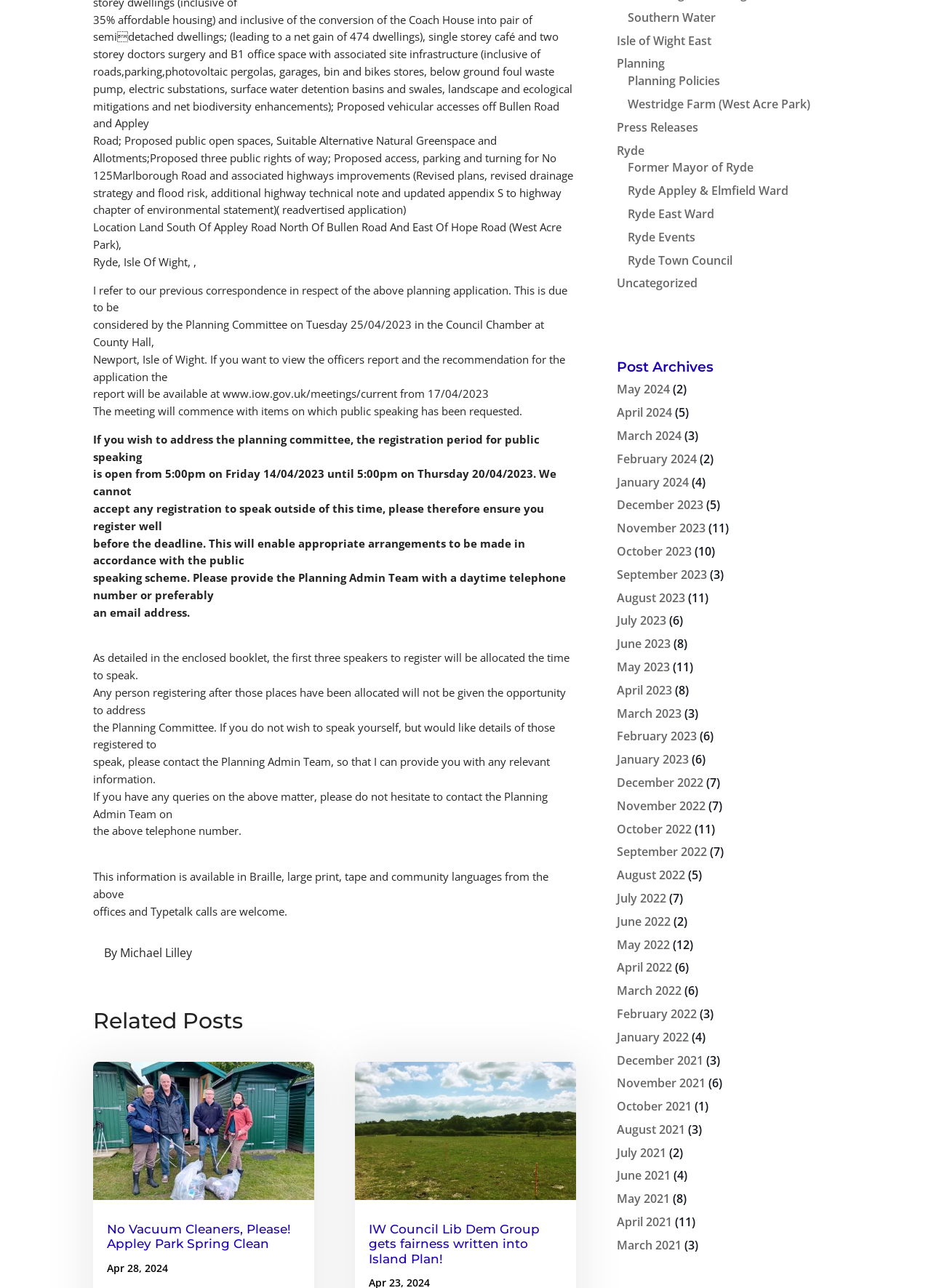Please identify the bounding box coordinates of the element I need to click to follow this instruction: "Click the link to view the planning policies".

[0.674, 0.057, 0.774, 0.069]